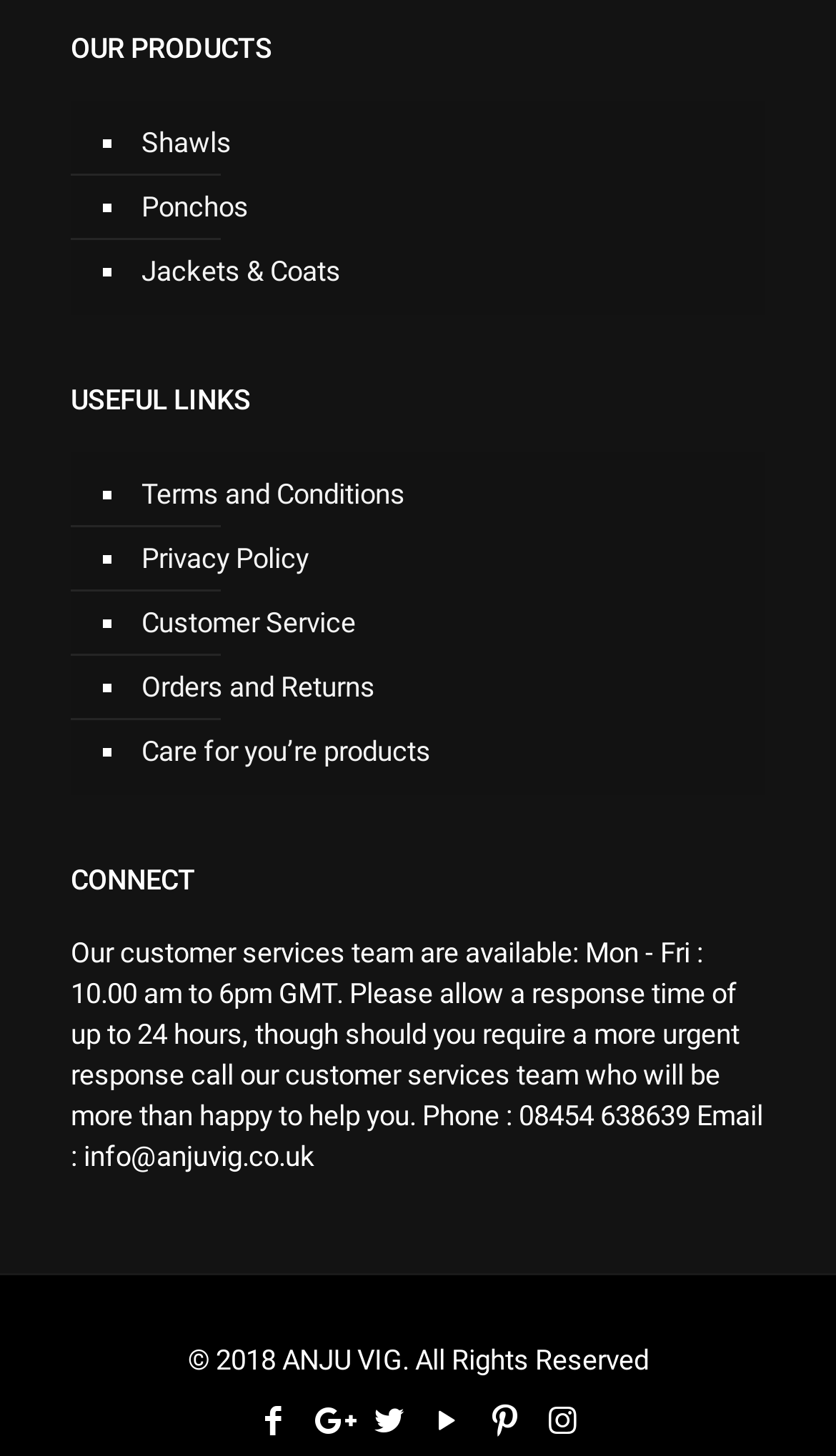Locate the bounding box coordinates of the clickable region to complete the following instruction: "Check Orders and Returns."

[0.162, 0.45, 0.89, 0.495]